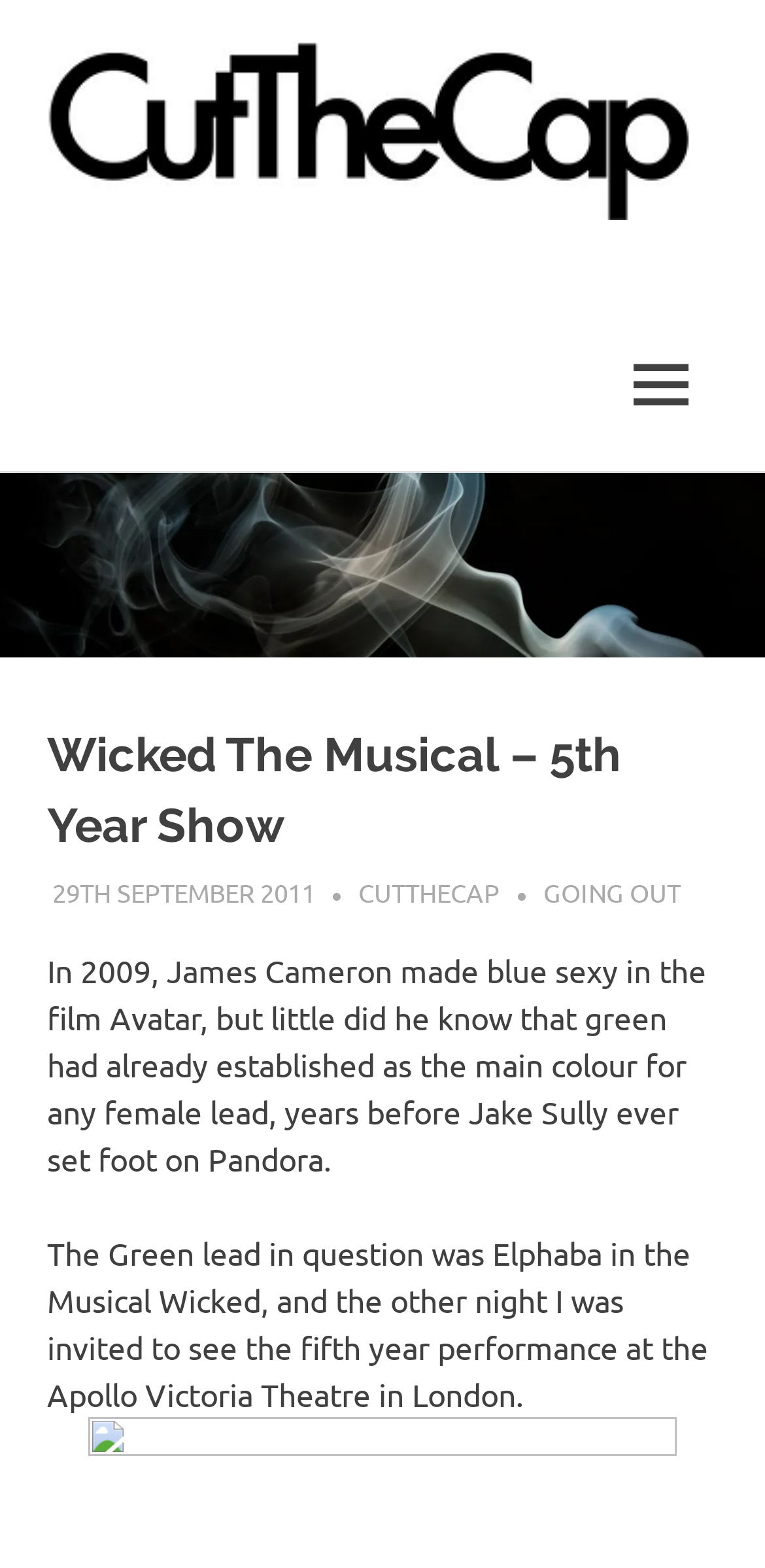Where was the fifth year performance of Wicked held?
Look at the screenshot and provide an in-depth answer.

The answer can be found in the second paragraph of text, which states 'the other night I was invited to see the fifth year performance at the Apollo Victoria Theatre in London'. This indicates that the fifth year performance of Wicked was held at the Apollo Victoria Theatre in London.